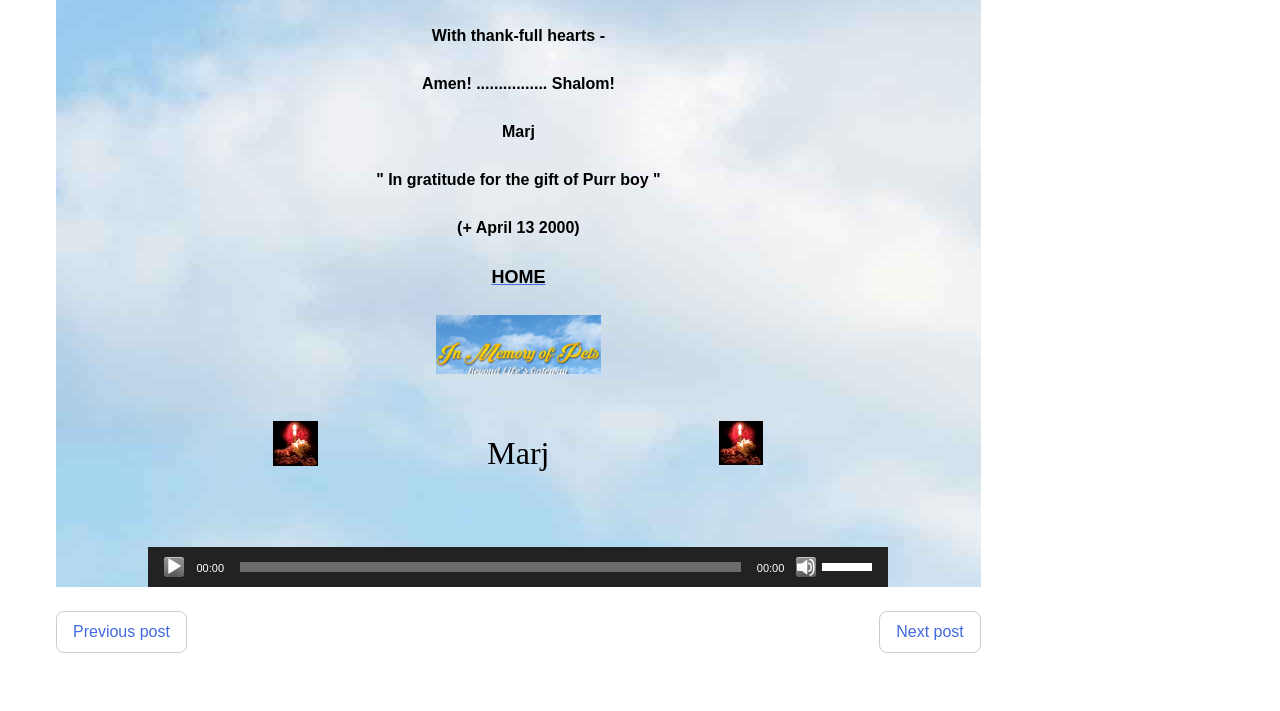Provide the bounding box coordinates of the HTML element this sentence describes: "HOME". The bounding box coordinates consist of four float numbers between 0 and 1, i.e., [left, top, right, bottom].

[0.384, 0.378, 0.426, 0.402]